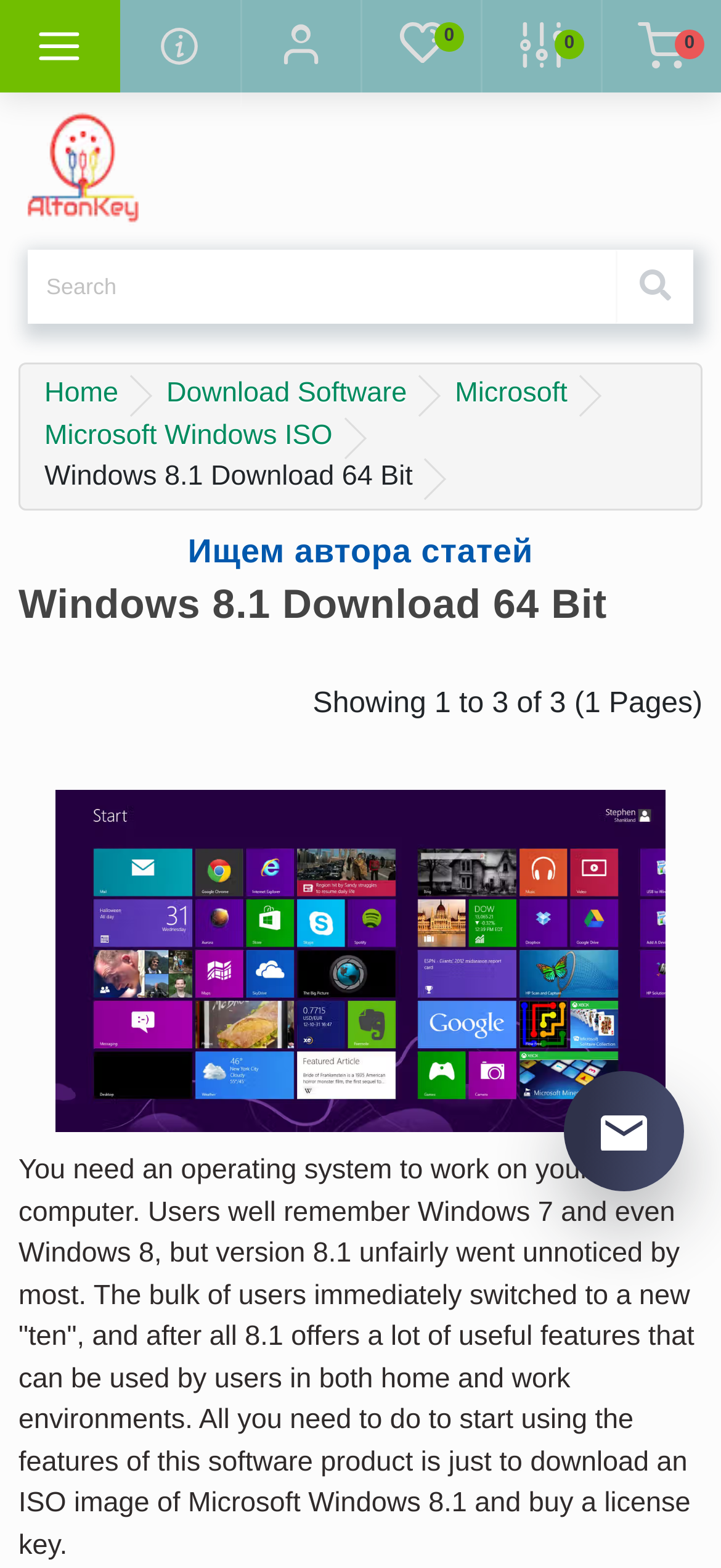Illustrate the webpage's structure and main components comprehensively.

This webpage is about downloading Microsoft Windows 8.1 ISO image for free. At the top, there is a navigation menu with links to "My Account", "Computer Support", "Home", "Download Software", "Microsoft", and "Microsoft Windows ISO". Below the navigation menu, there is a search bar with a magnifying glass icon.

The main content of the webpage is divided into two sections. On the left side, there is a heading "Windows 8.1 Download 64 Bit" followed by a paragraph of text describing the benefits of using Windows 8.1. Below the text, there is an image of Microsoft Windows 8.1 Metro UI tiles.

On the right side, there is a table with three columns, but it appears to be empty. Below the table, there is a section with a heading "Ищем автора статей" (which translates to "We are looking for an article author") followed by a link to the same title.

Further down the page, there is a section with a heading "Windows 8.1 Download 64 Bit" again, followed by a paragraph of text describing how to use Windows 8.1. Below the text, there is a separator line, and then a section with a layout table containing some text and a link to a Telegram channel.

At the bottom of the page, there is a section with a date and time "12.05.24 10:27:43" followed by some text and a link to a Telegram channel. There is also a textbox to enter a message and a link to a business messenger.